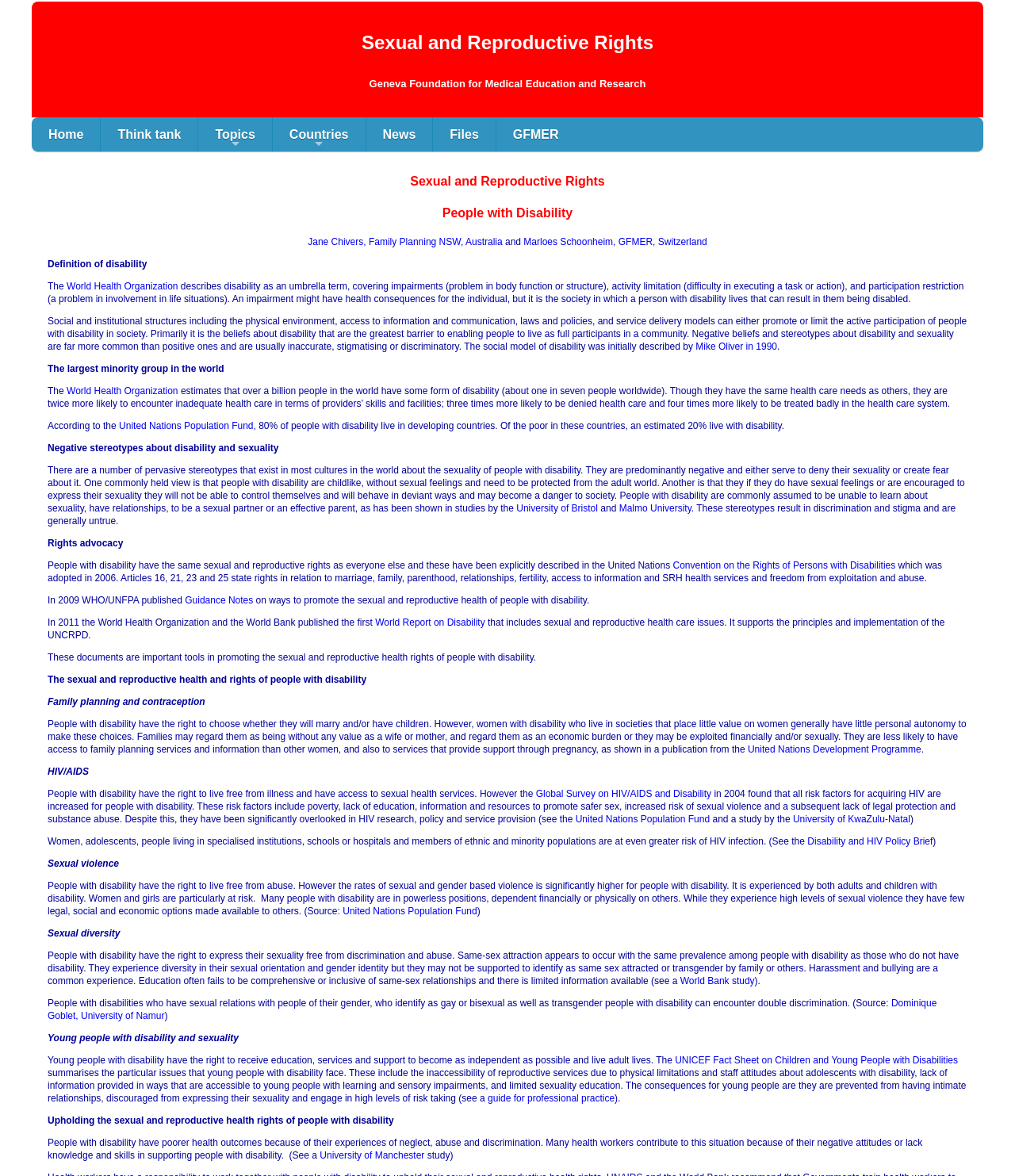Pinpoint the bounding box coordinates of the element that must be clicked to accomplish the following instruction: "Click on the 'Hope-filled Parenting Articles' link". The coordinates should be in the format of four float numbers between 0 and 1, i.e., [left, top, right, bottom].

None